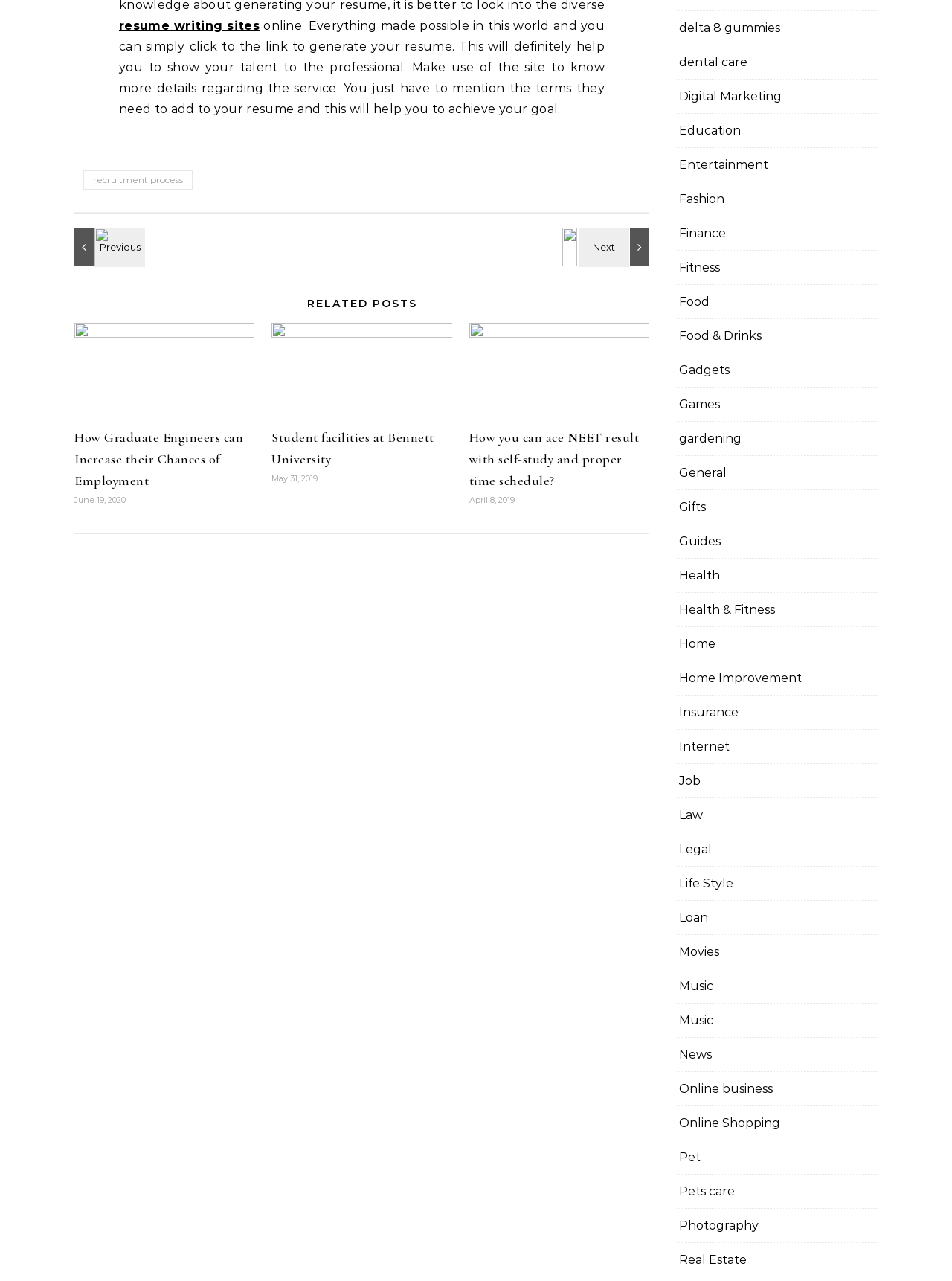Answer the following inquiry with a single word or phrase:
What is the purpose of the links at the bottom of the page?

Navigation